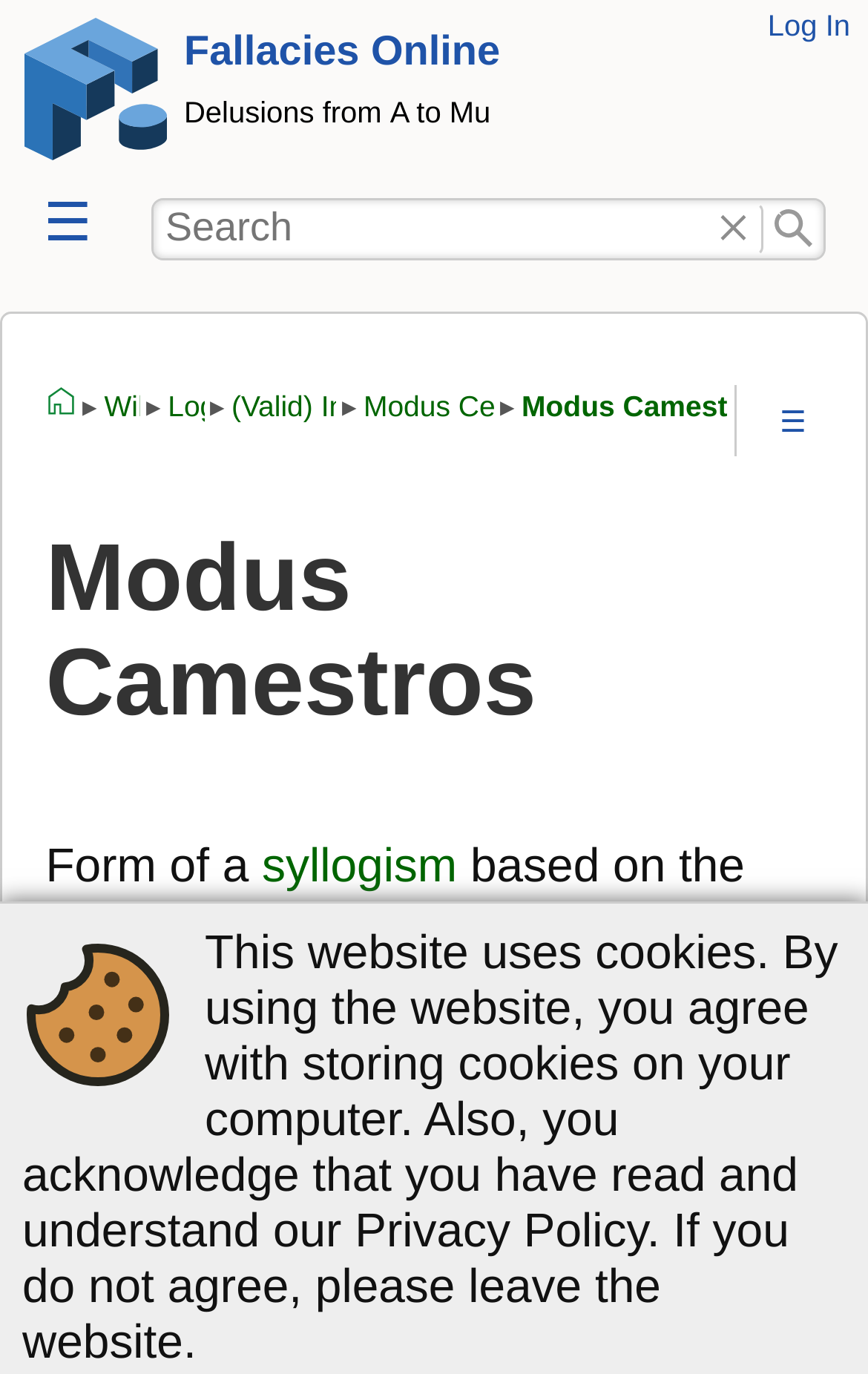Pinpoint the bounding box coordinates for the area that should be clicked to perform the following instruction: "Toggle the menu".

[0.027, 0.14, 0.12, 0.188]